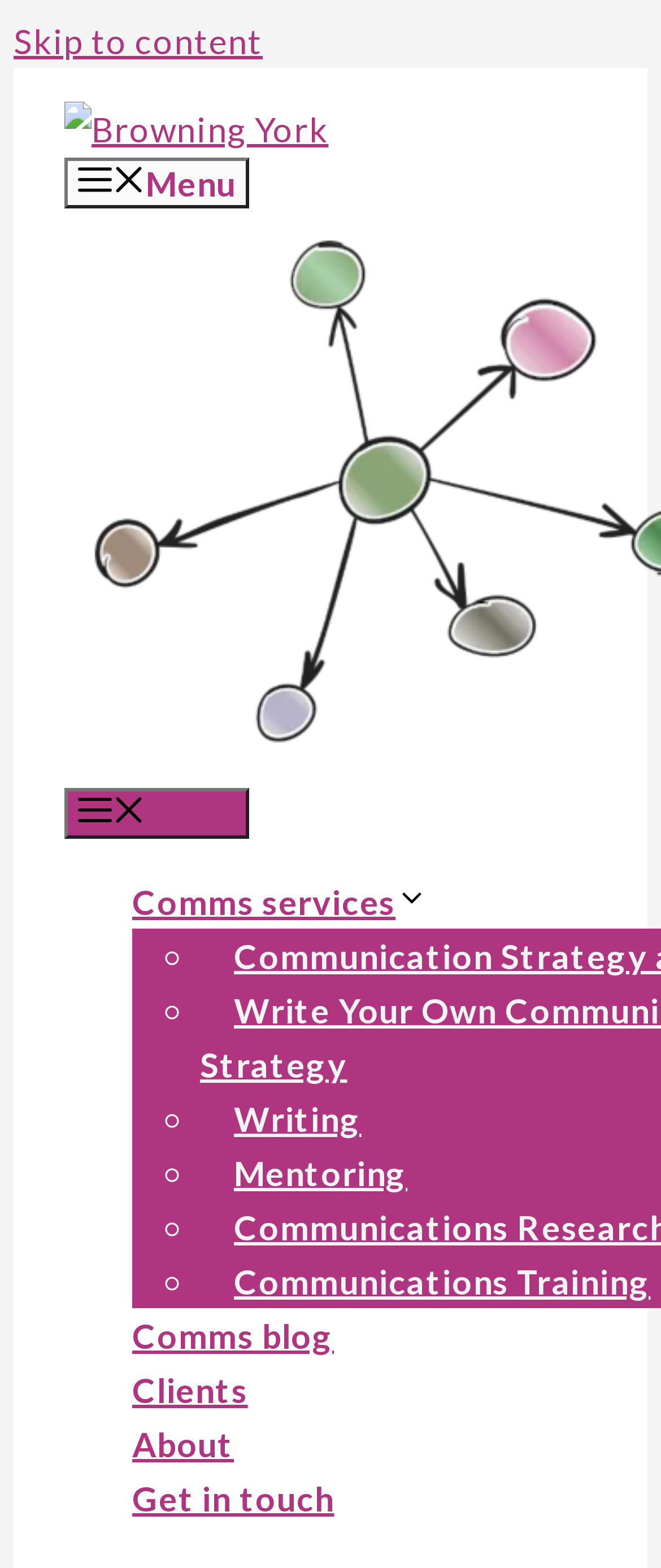Please answer the following question using a single word or phrase: 
How many navigation menus are there?

2